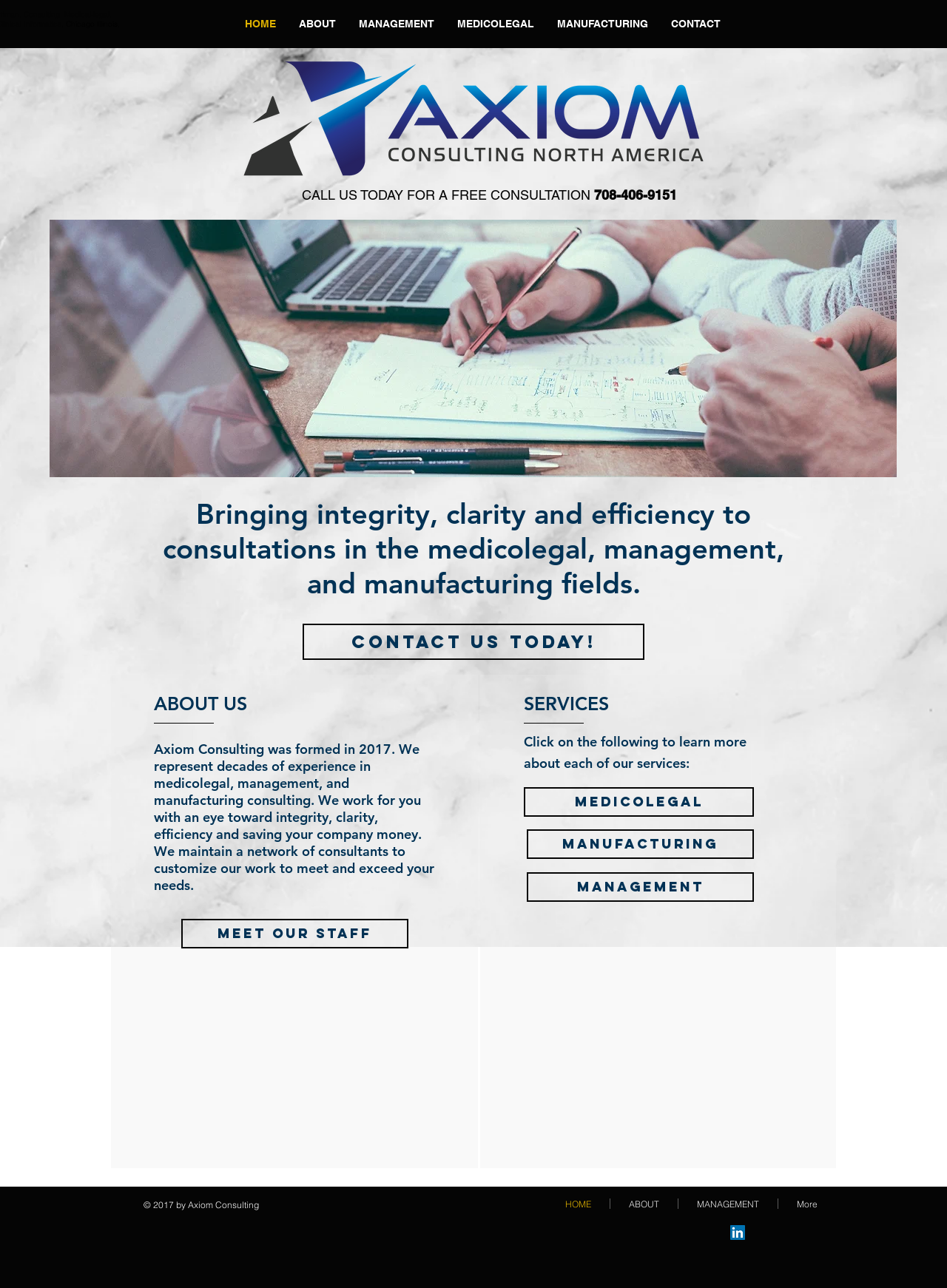Provide the bounding box coordinates of the UI element this sentence describes: "MANAGEMENT".

[0.556, 0.677, 0.796, 0.7]